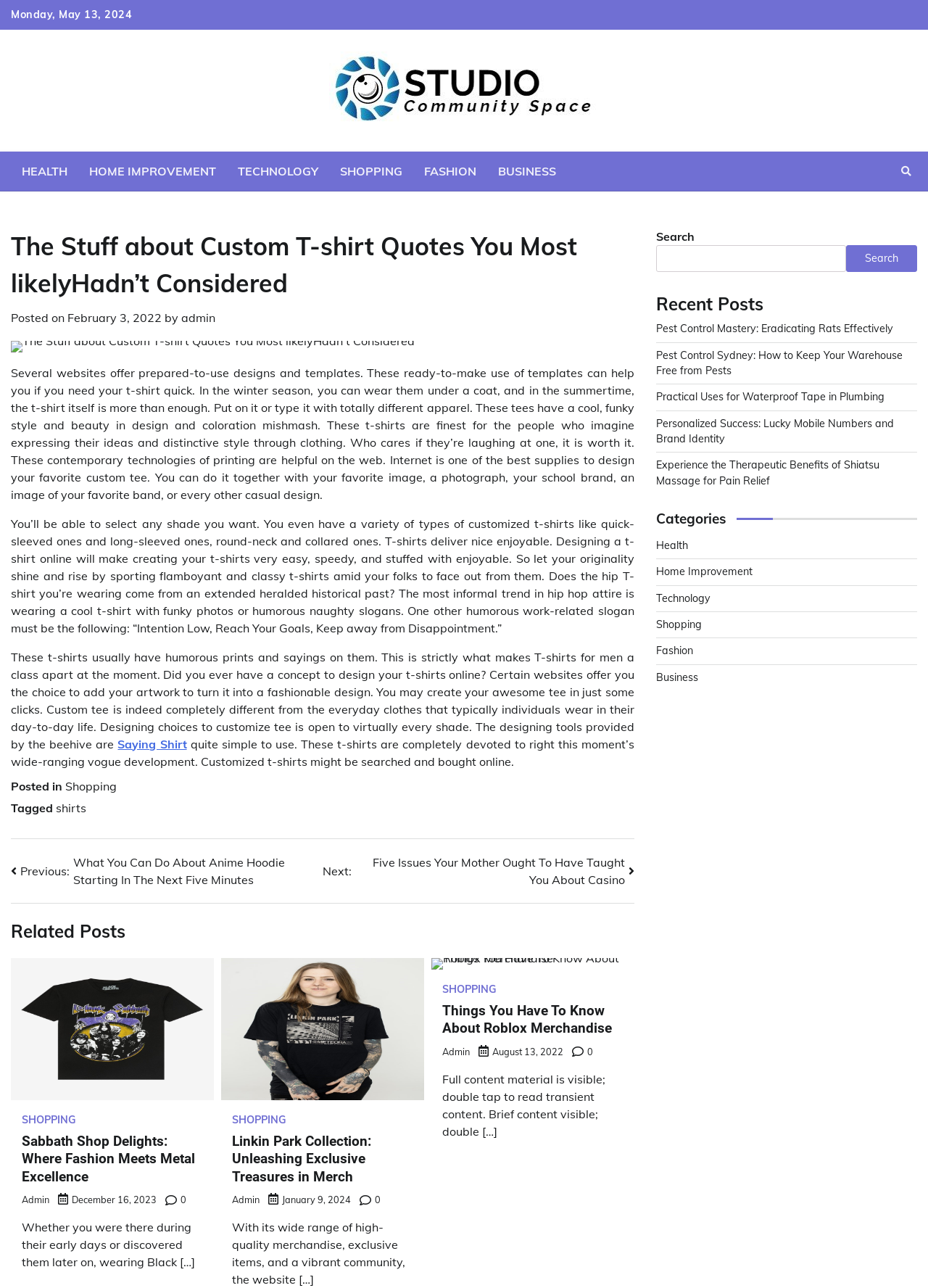Please find the bounding box coordinates of the section that needs to be clicked to achieve this instruction: "Search for something".

[0.707, 0.191, 0.912, 0.211]